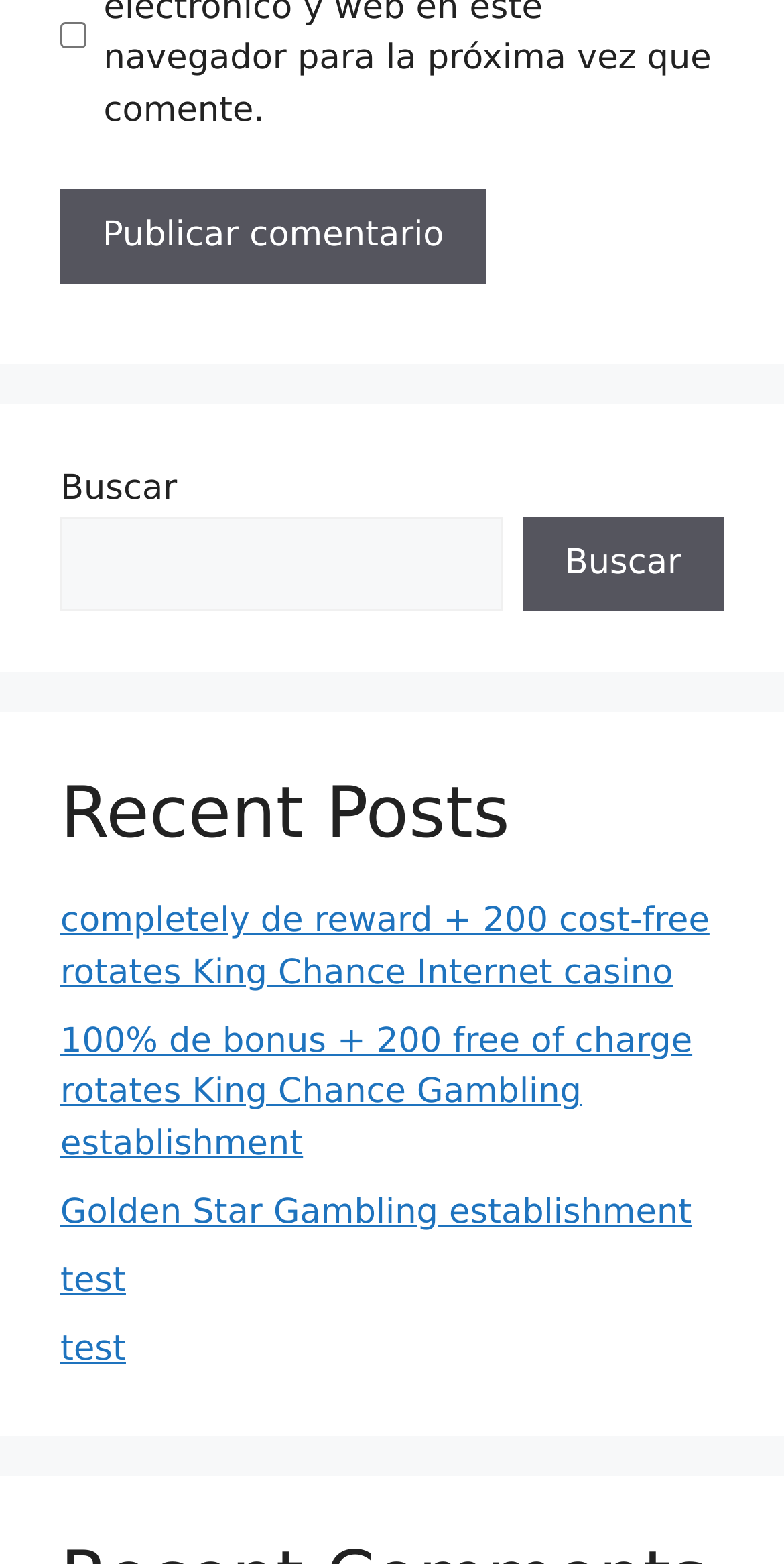What is the section below the search bar?
Based on the visual details in the image, please answer the question thoroughly.

The section below the search bar has a heading 'Recent Posts' which suggests that it contains a list of recent posts or articles on the webpage.